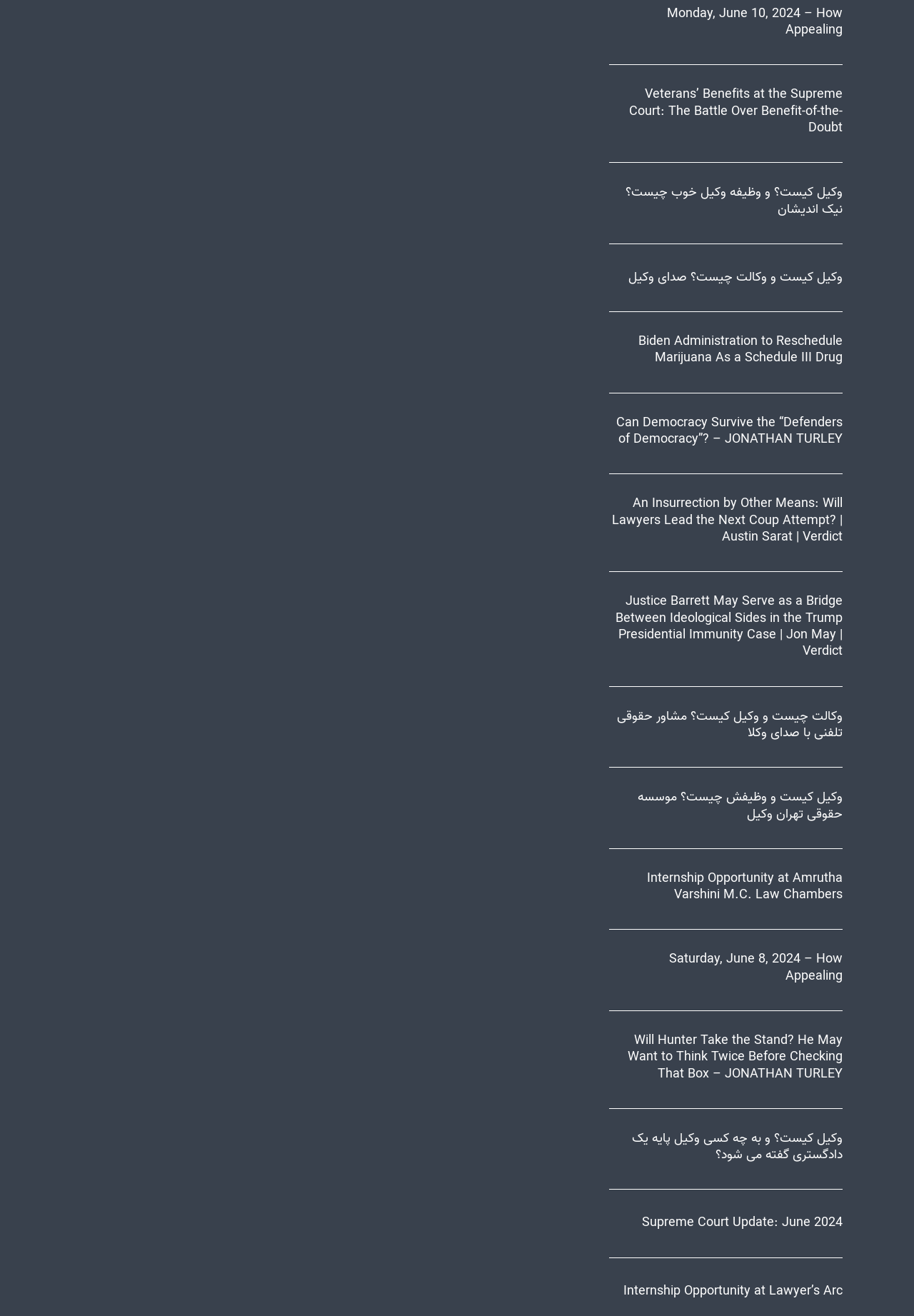Respond with a single word or short phrase to the following question: 
How many links are there on the webpage?

13